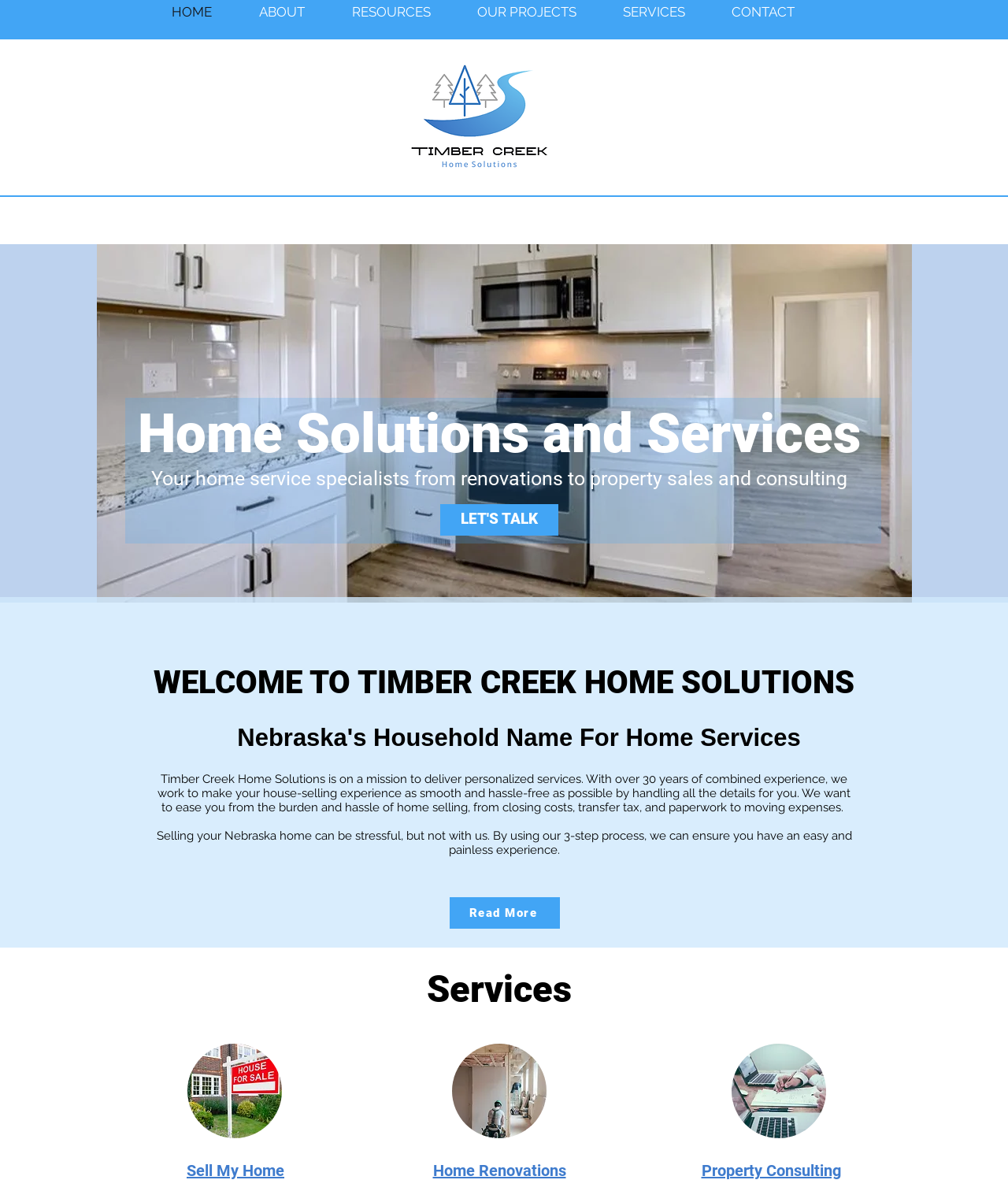What is the tone of the webpage?
Look at the webpage screenshot and answer the question with a detailed explanation.

The language used on the webpage is professional and polite, with phrases such as 'we work to make your house-selling experience as smooth and hassle-free as possible' and 'we want to ease you from the burden and hassle of home selling'. This suggests that the tone of the webpage is professional and helpful.